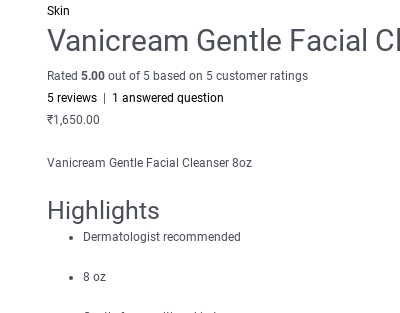Offer a detailed caption for the image presented.

The image displays the product details for the "Vanicream Gentle Facial Cleanser," presented in an organized layout. The product has received a perfect rating of 5.00 out of 5 stars, based on customer reviews. It appears alongside statistics indicating it has 5 reviews and 1 answered question. The cleanser is priced at ₹1,650.00 and is packaged in an 8 oz size. Notable highlights include that it is dermatologist recommended, emphasizing its suitability for sensitive skin. This information is aimed at helping potential buyers make informed decisions regarding the cleanser's effectiveness and value.